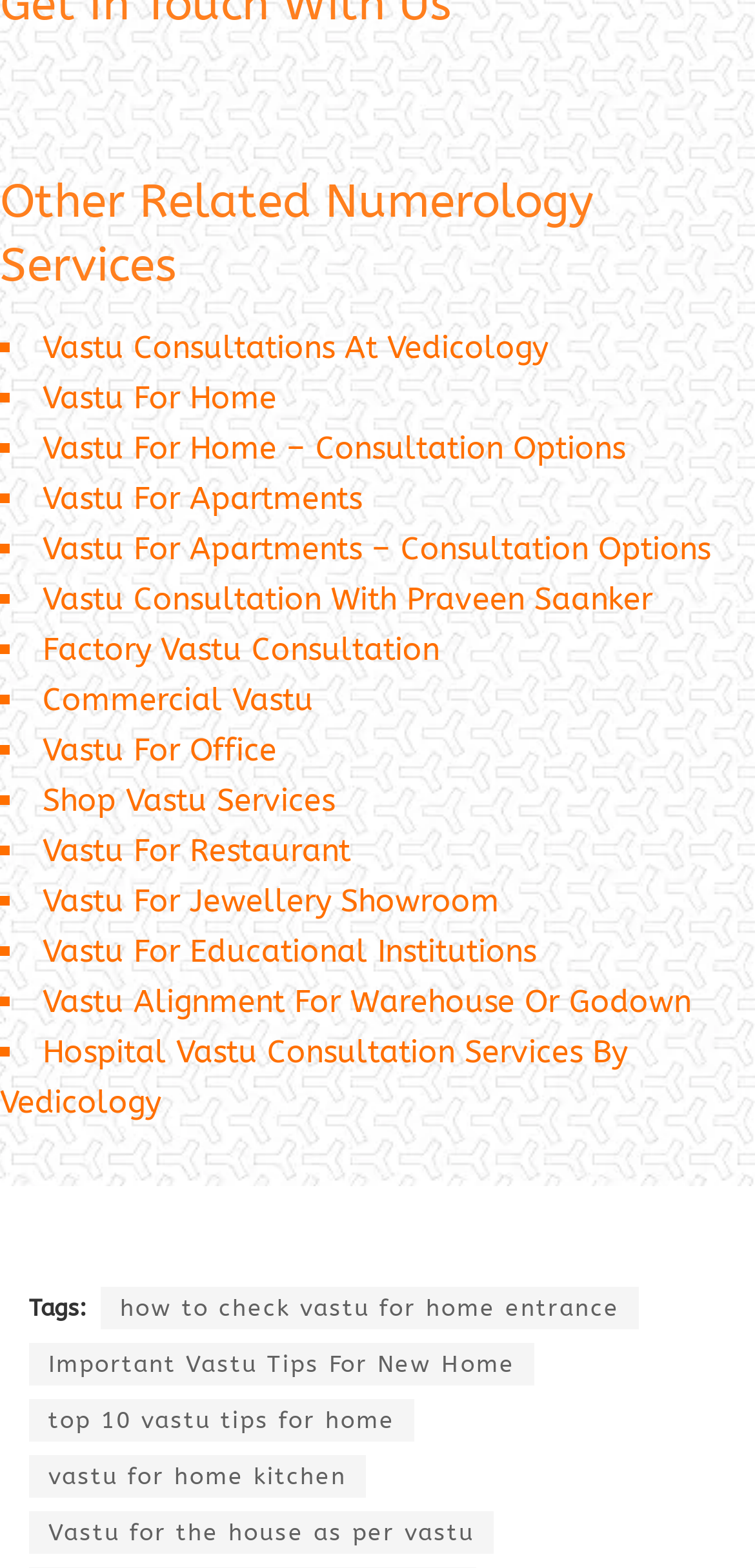Determine the bounding box coordinates of the UI element that matches the following description: "Commercial Vastu". The coordinates should be four float numbers between 0 and 1 in the format [left, top, right, bottom].

[0.056, 0.434, 0.415, 0.458]